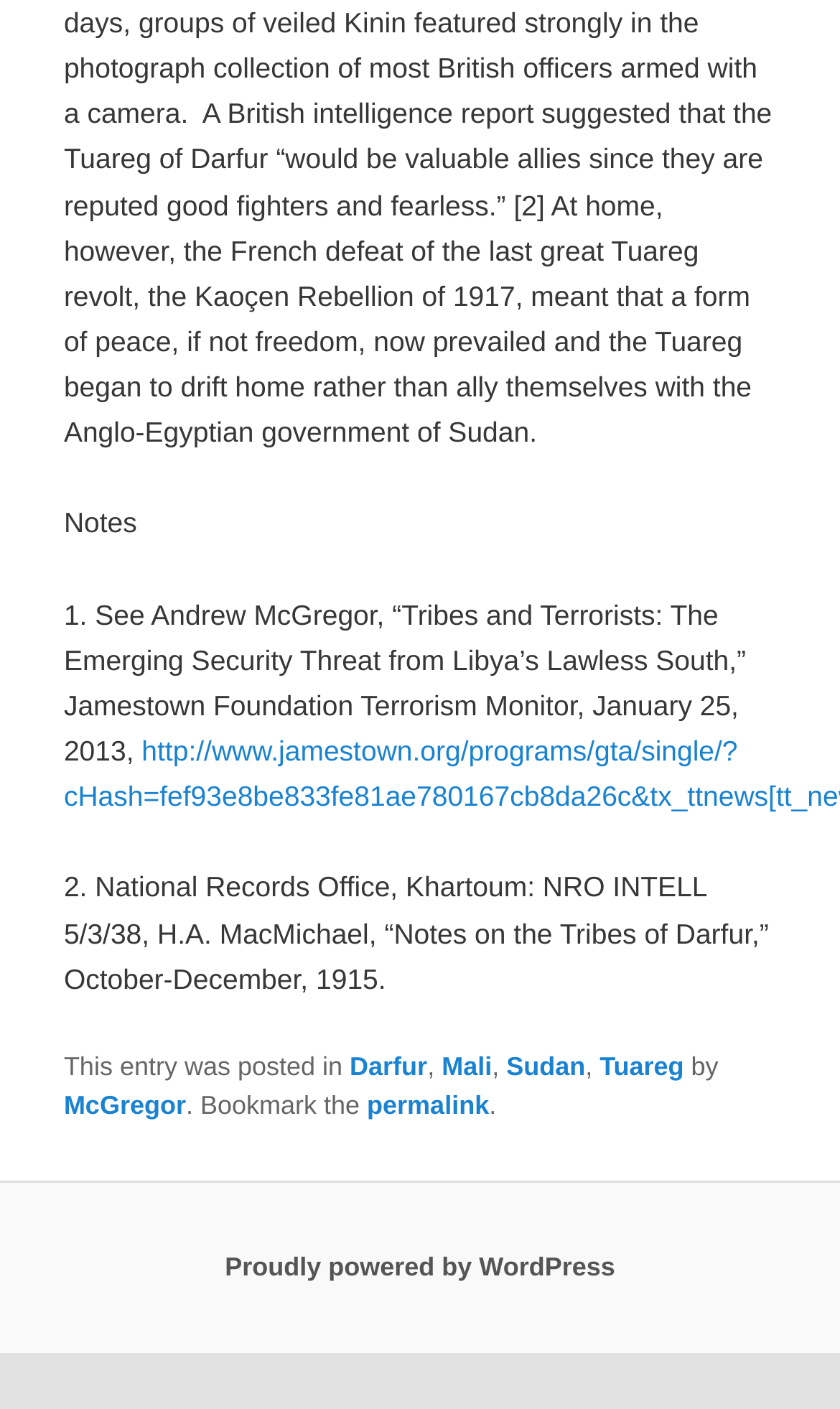What is the platform powering the website?
Answer the question with a single word or phrase derived from the image.

WordPress